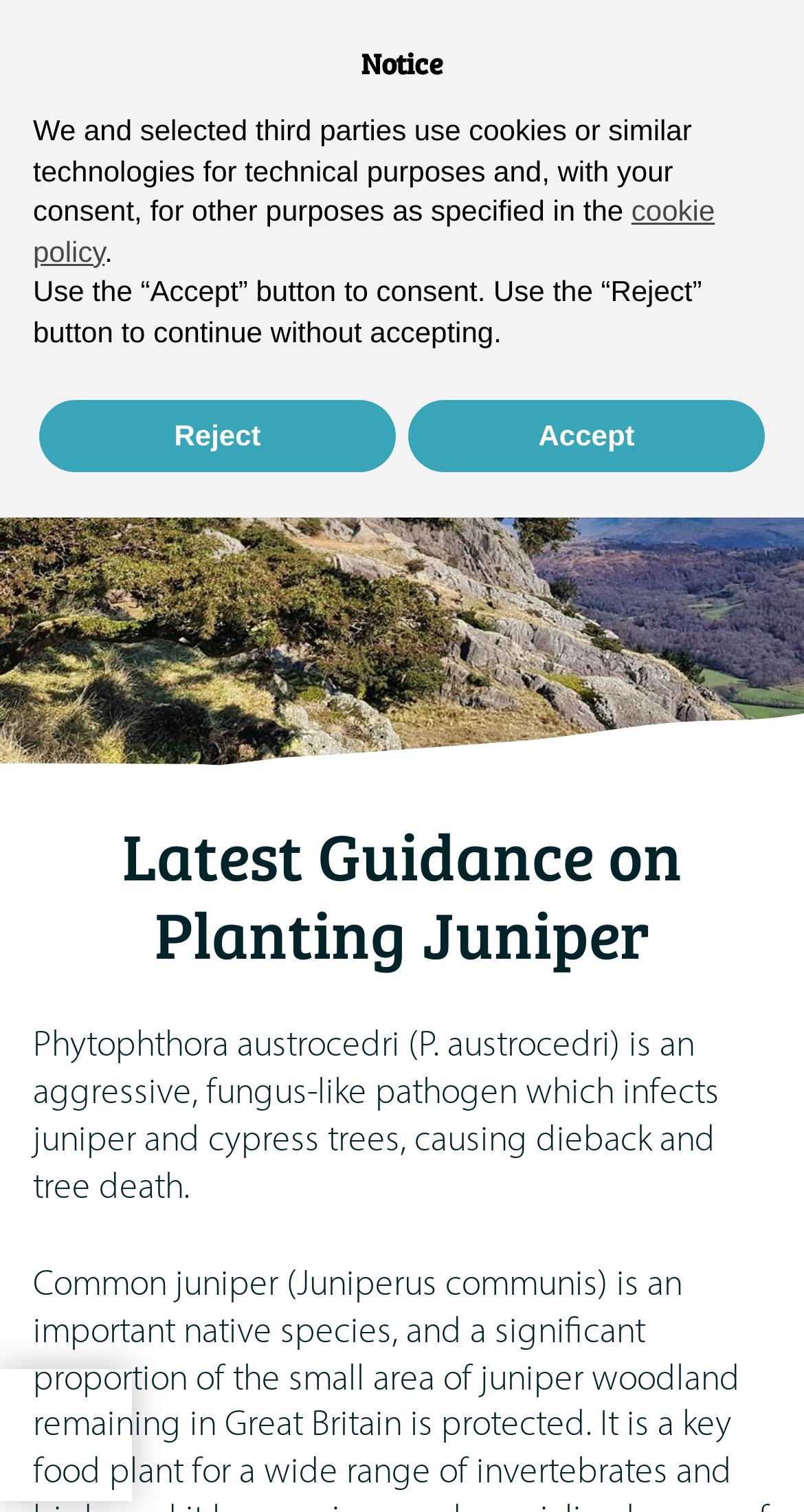Extract the bounding box coordinates for the HTML element that matches this description: "Reject". The coordinates should be four float numbers between 0 and 1, i.e., [left, top, right, bottom].

[0.049, 0.264, 0.492, 0.312]